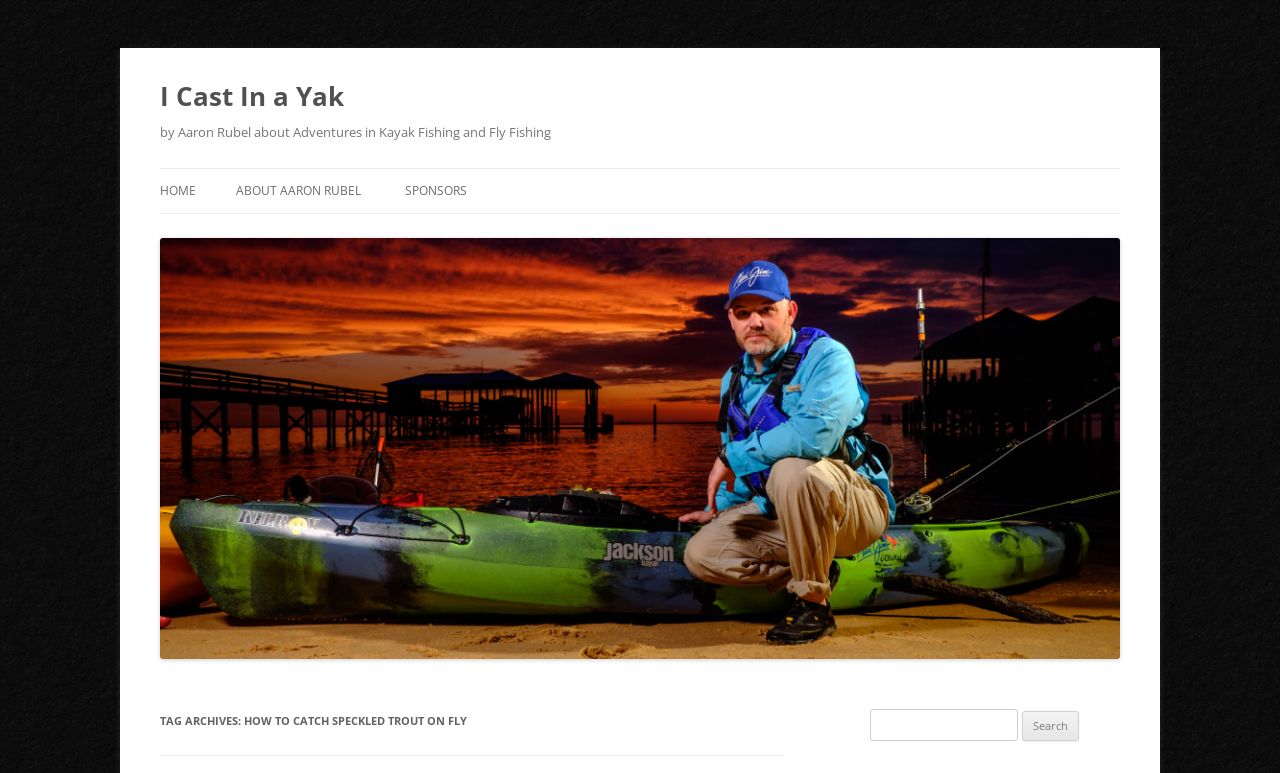What is the name of the author?
Using the visual information, respond with a single word or phrase.

Aaron Rubel